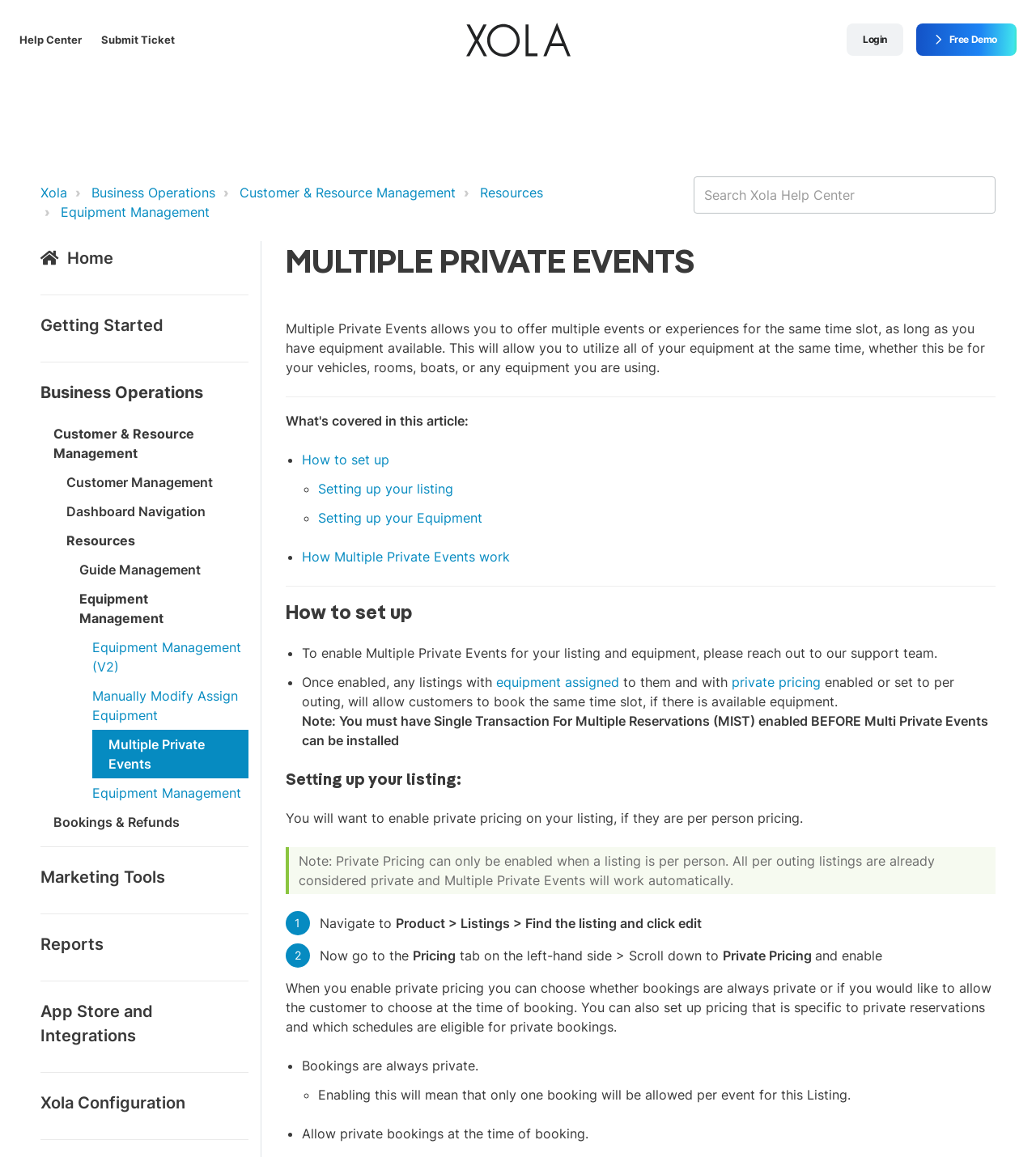Using floating point numbers between 0 and 1, provide the bounding box coordinates in the format (top-left x, top-left y, bottom-right x, bottom-right y). Locate the UI element described here: How Multiple Private Events work

[0.291, 0.474, 0.492, 0.488]